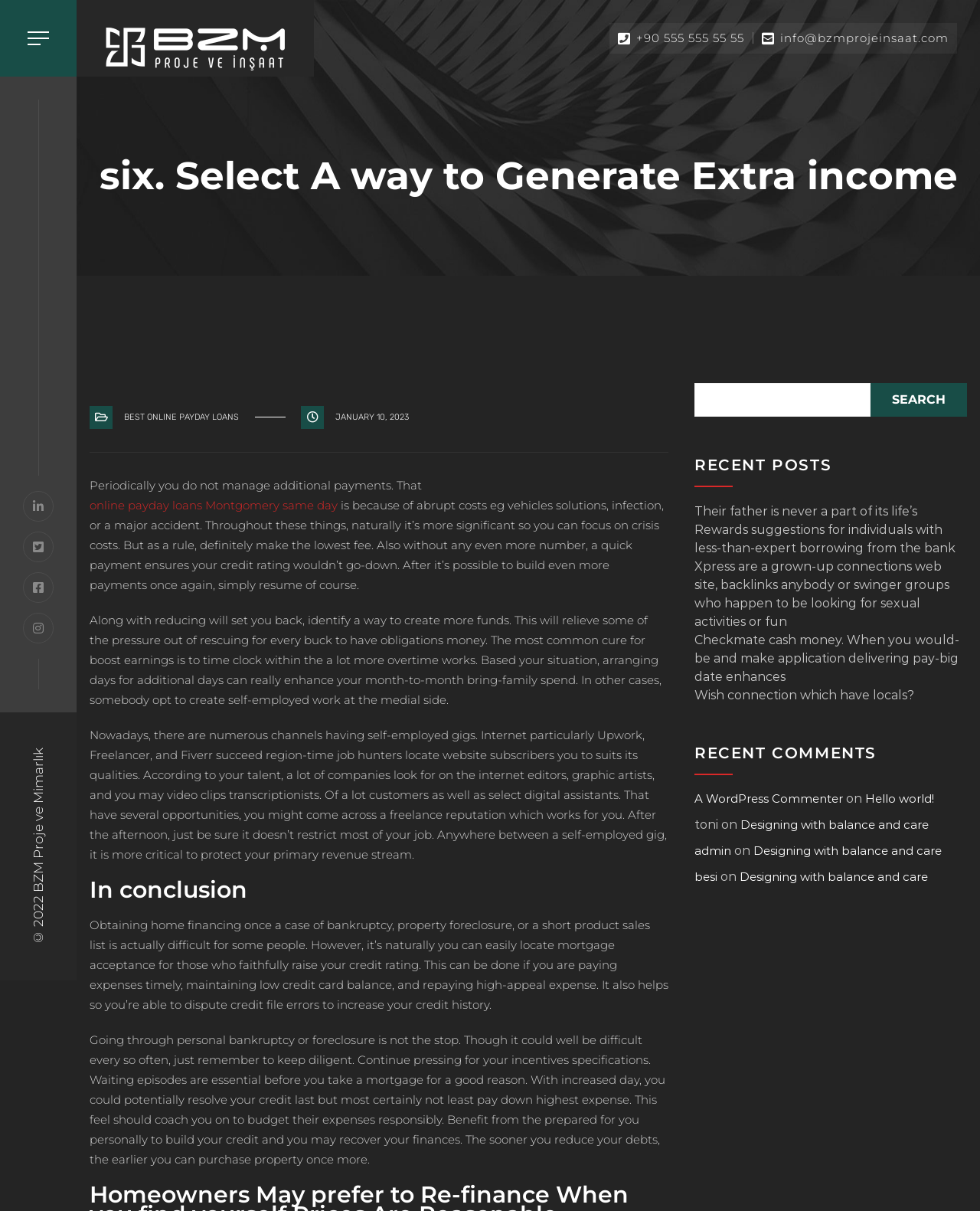Find the bounding box coordinates of the element I should click to carry out the following instruction: "Click the SEARCH button".

[0.888, 0.316, 0.987, 0.344]